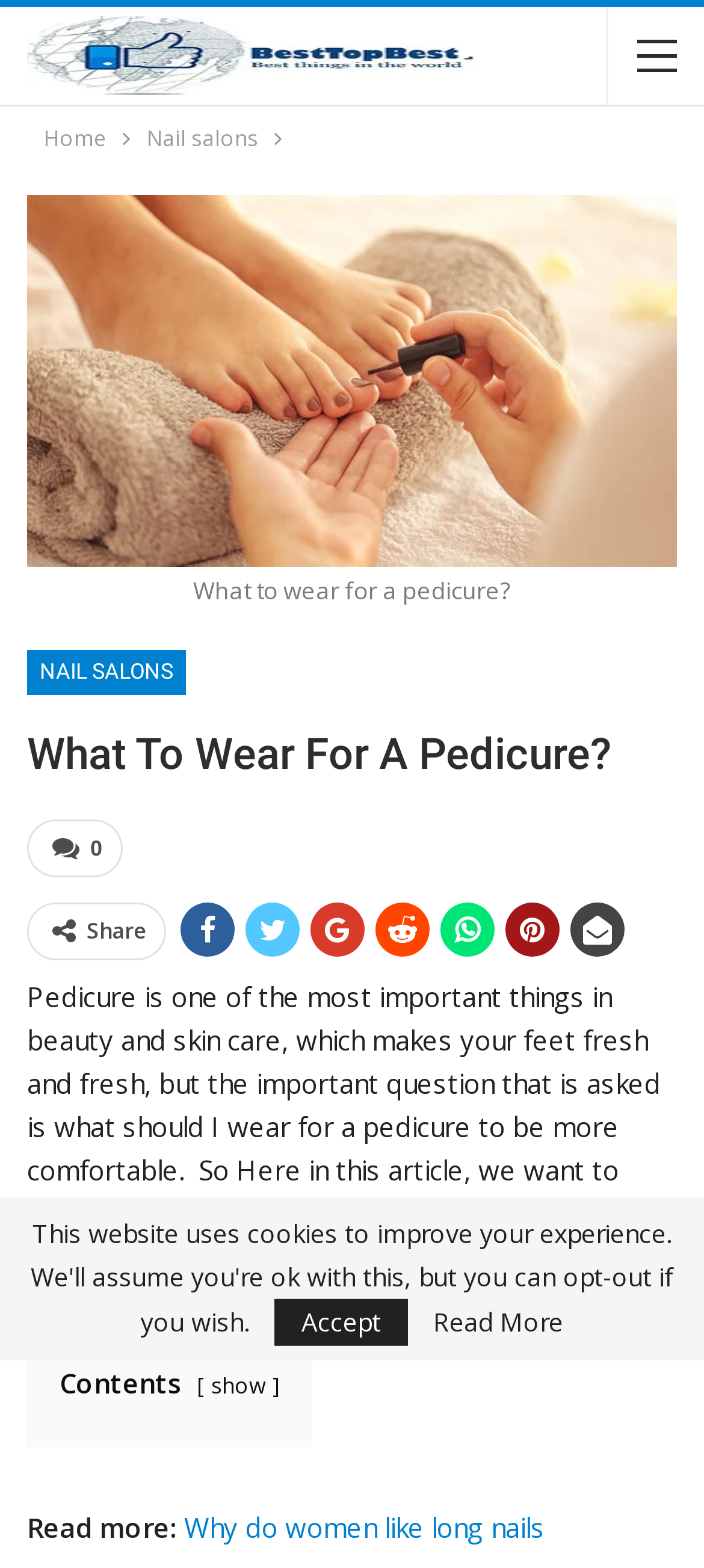Provide a one-word or one-phrase answer to the question:
How many links are available in the breadcrumbs navigation?

2